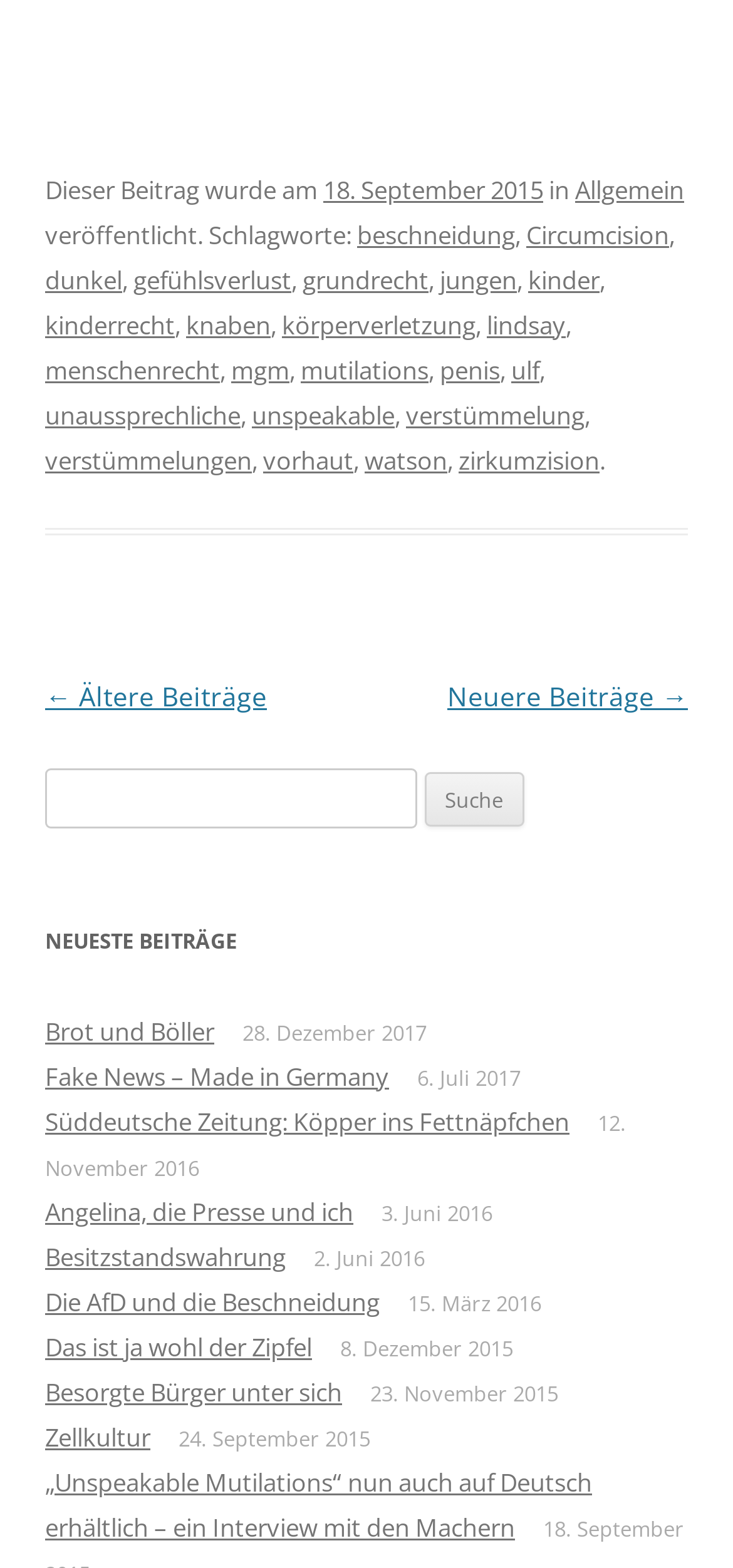How many links are there in the 'NEUESTE BEITRÄGE' section?
Based on the visual content, answer with a single word or a brief phrase.

9